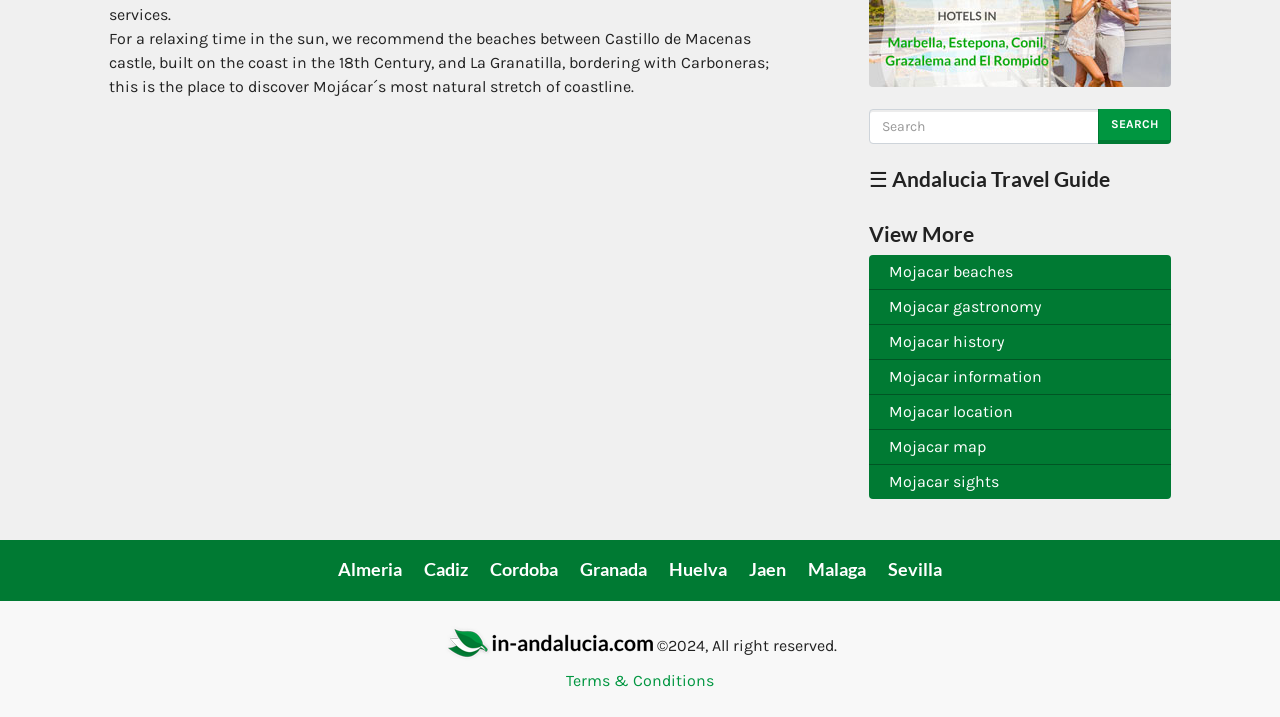Provide the bounding box coordinates of the UI element that matches the description: "parent_node: SEARCH name="s" placeholder="Search"".

[0.679, 0.152, 0.859, 0.2]